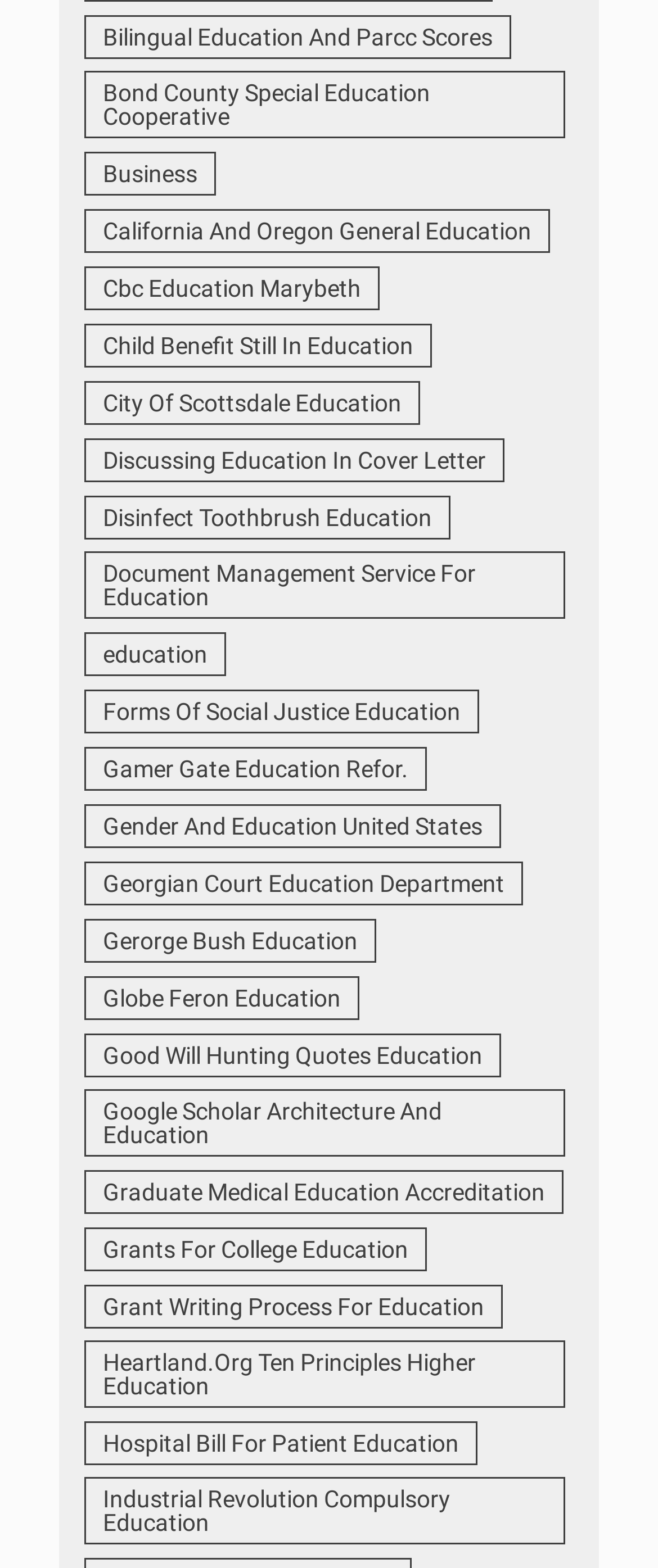Determine the bounding box of the UI component based on this description: "Graduate Medical Education Accreditation". The bounding box coordinates should be four float values between 0 and 1, i.e., [left, top, right, bottom].

[0.128, 0.746, 0.856, 0.774]